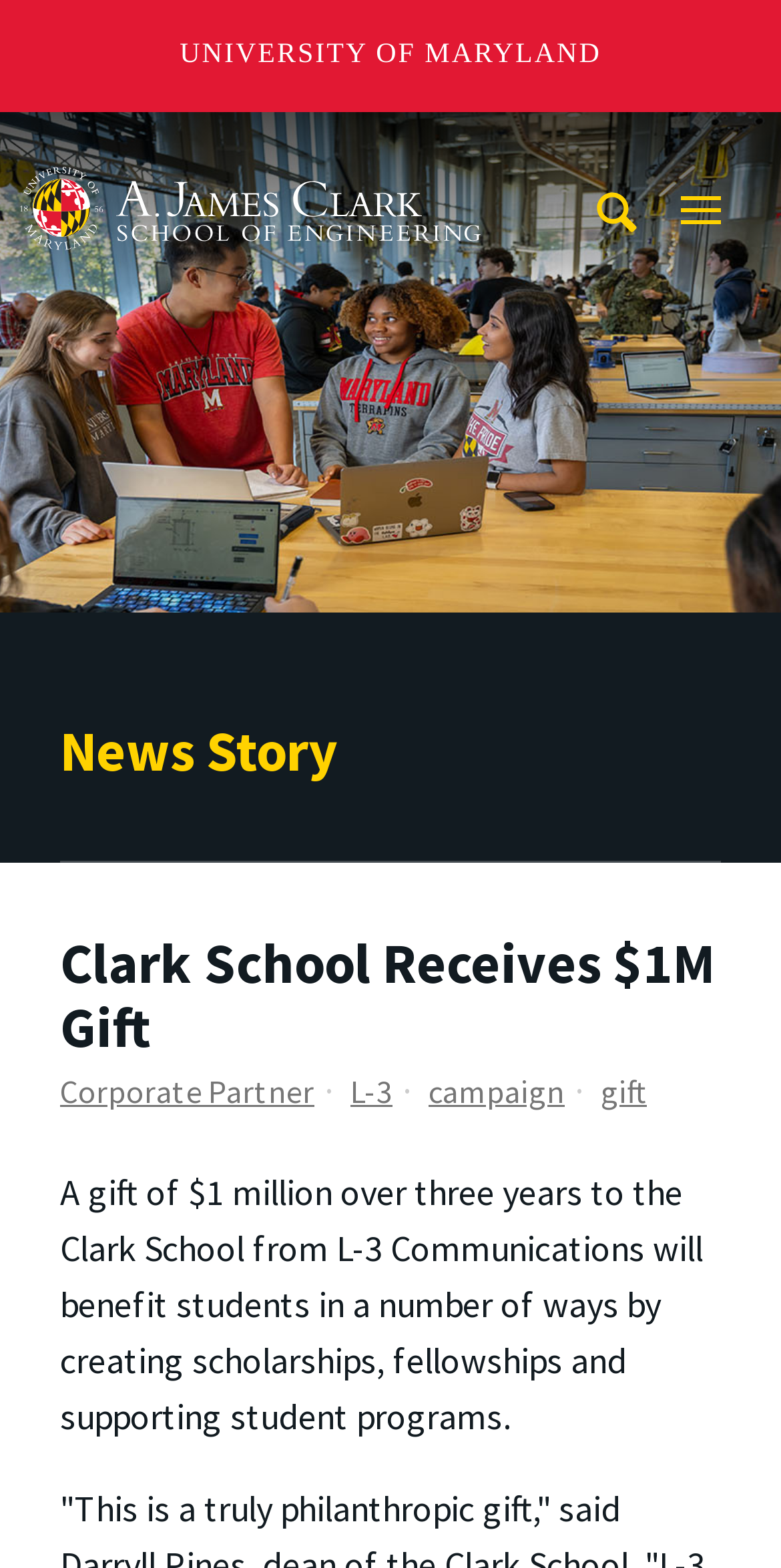What is the name of the school receiving the gift?
Look at the screenshot and respond with a single word or phrase.

Clark School